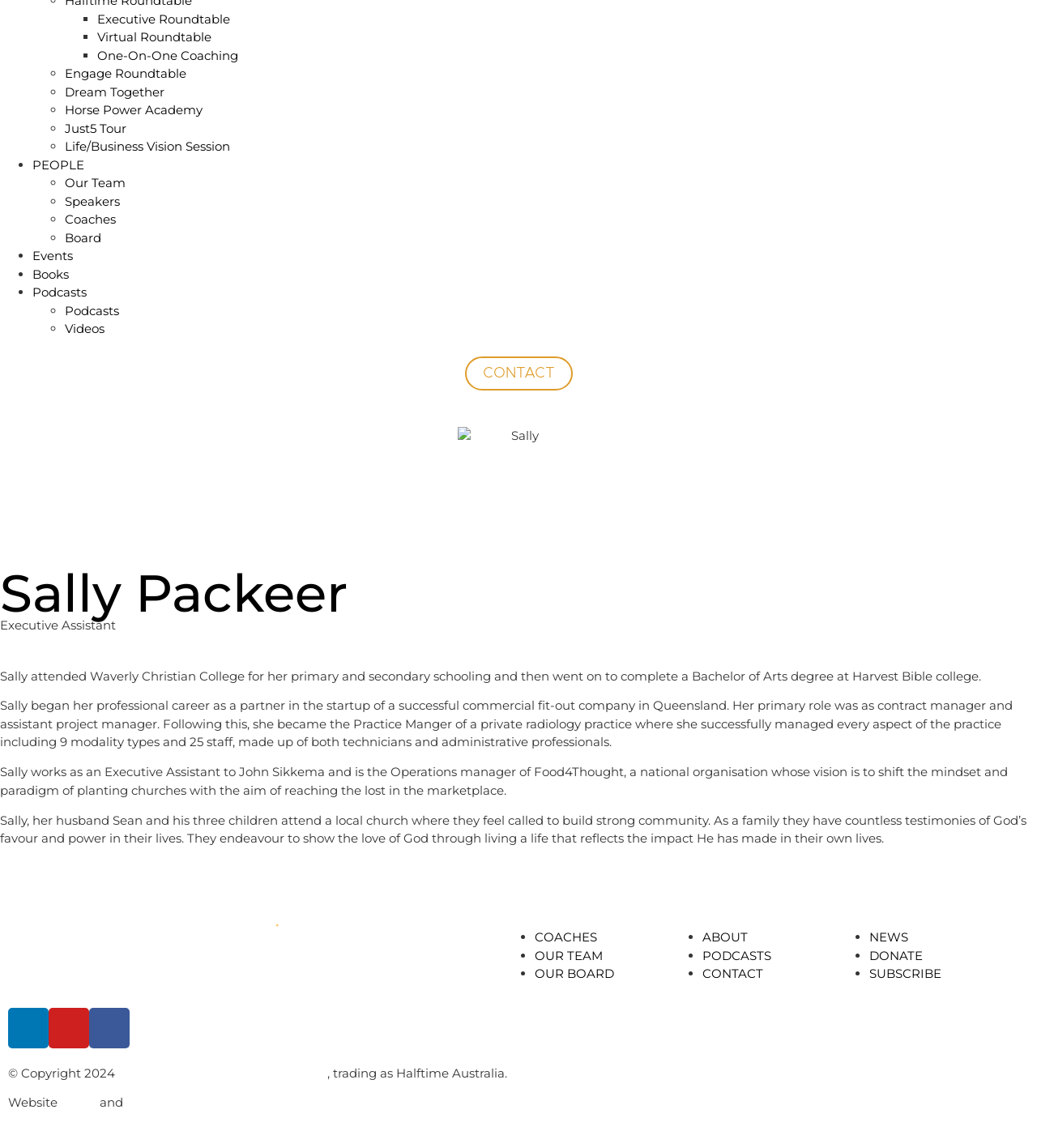Identify the bounding box for the described UI element: "Aromatherapy Essential Oils for Wellness".

None